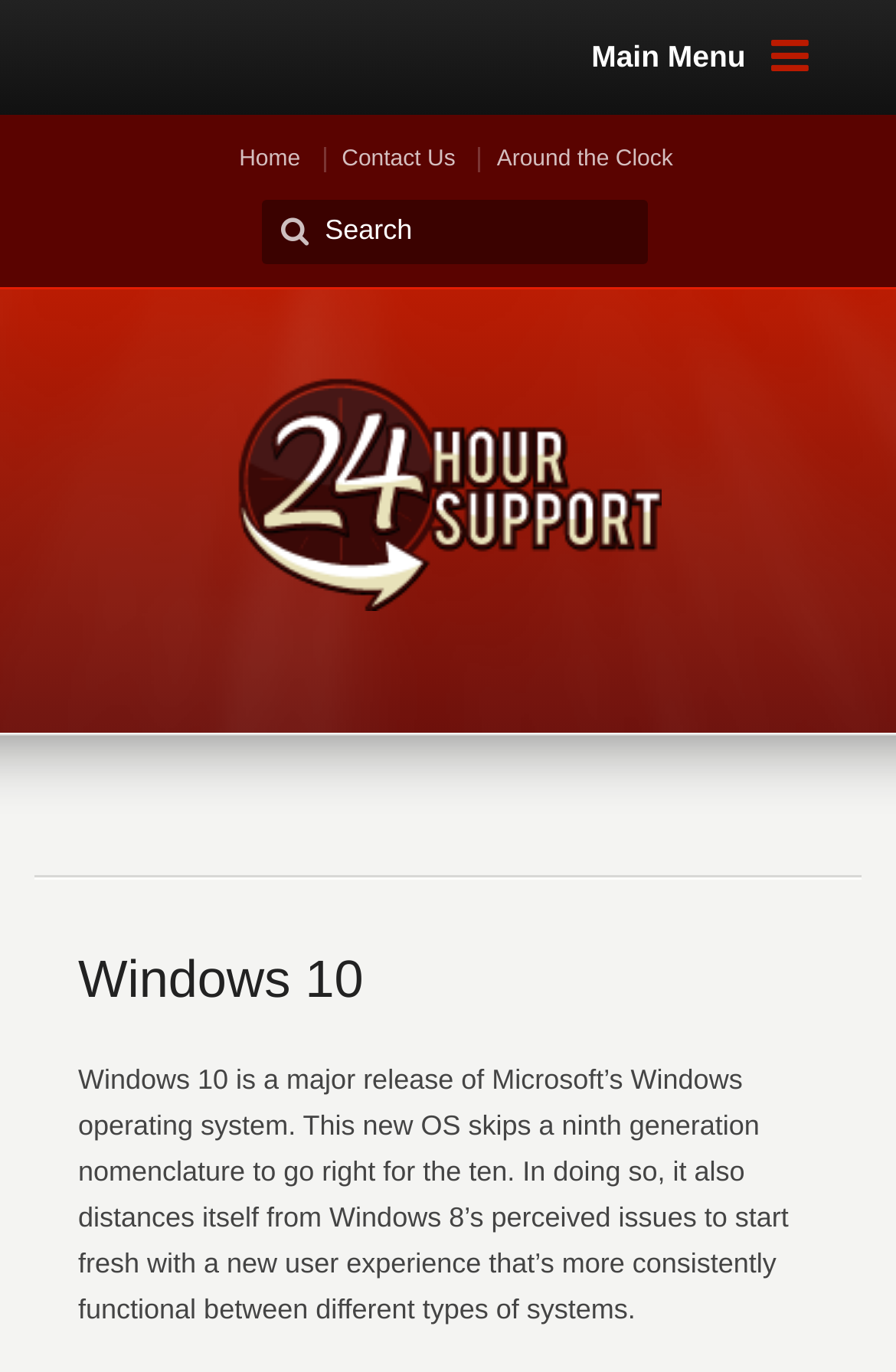What is the purpose of the textbox?
Give a one-word or short-phrase answer derived from the screenshot.

Search this website